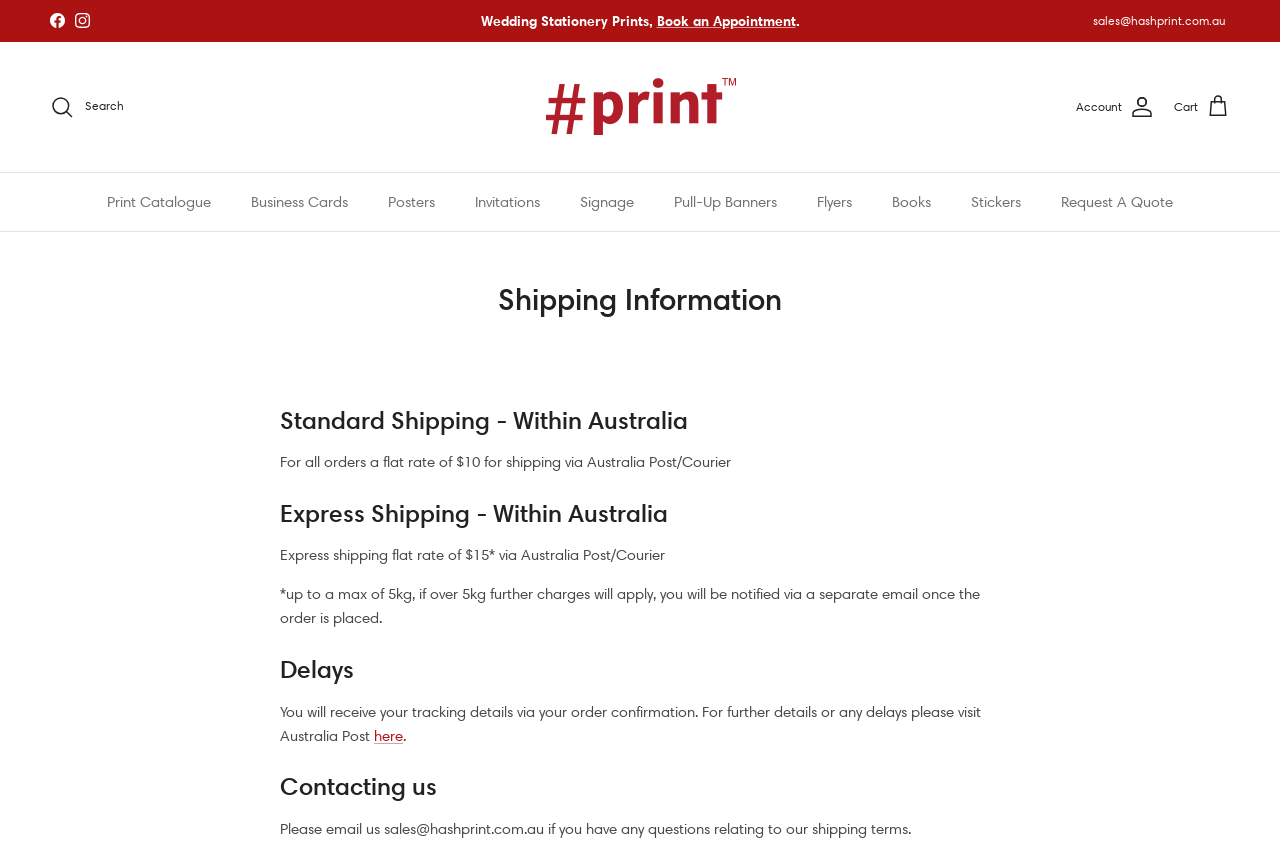Identify the bounding box coordinates of the clickable region required to complete the instruction: "Search on the website". The coordinates should be given as four float numbers within the range of 0 and 1, i.e., [left, top, right, bottom].

[0.039, 0.111, 0.097, 0.139]